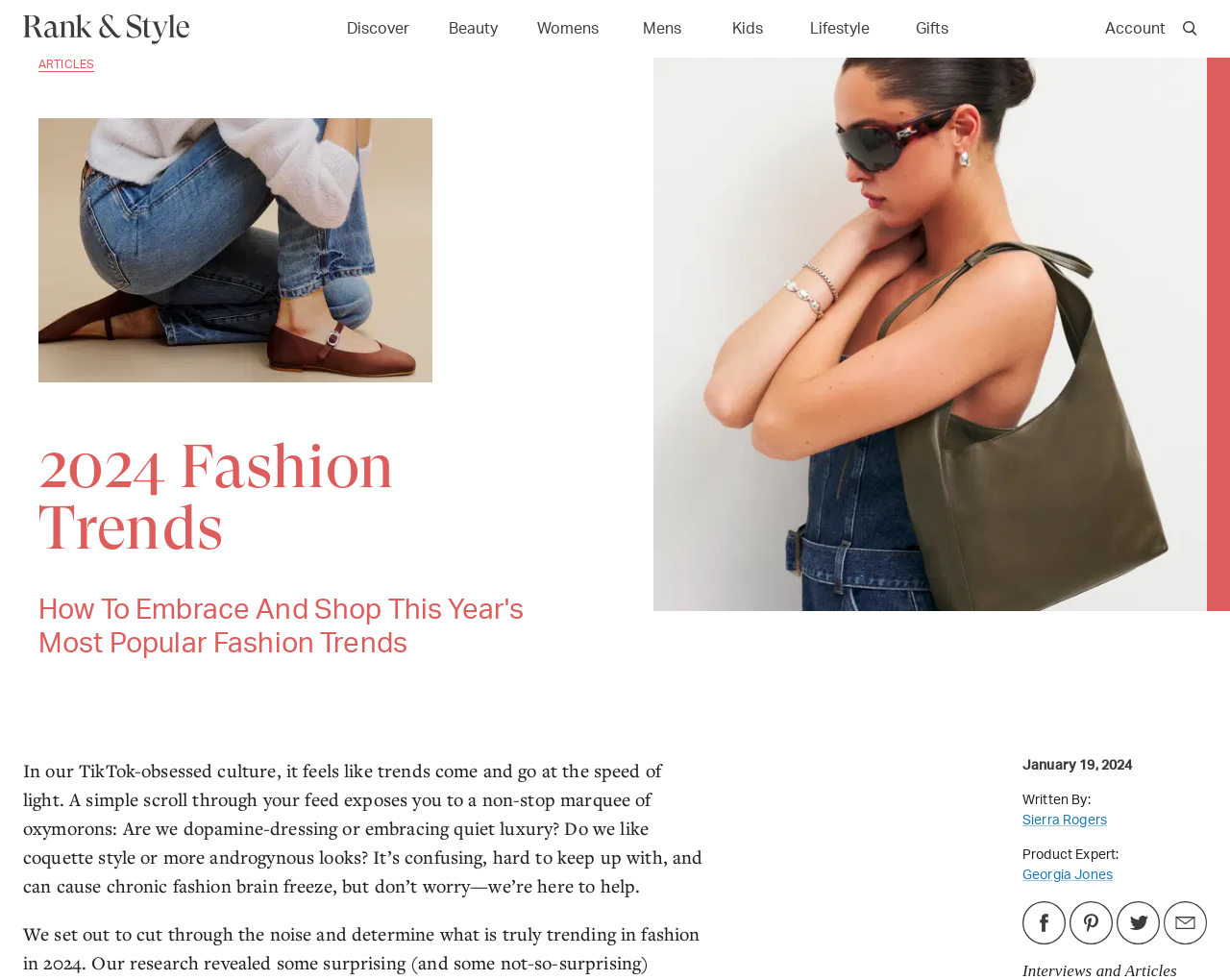Analyze the image and provide a detailed answer to the question: What is the date of the article?

The date of the article can be determined by looking at the text at the bottom of the webpage, which says 'January 19, 2024'.